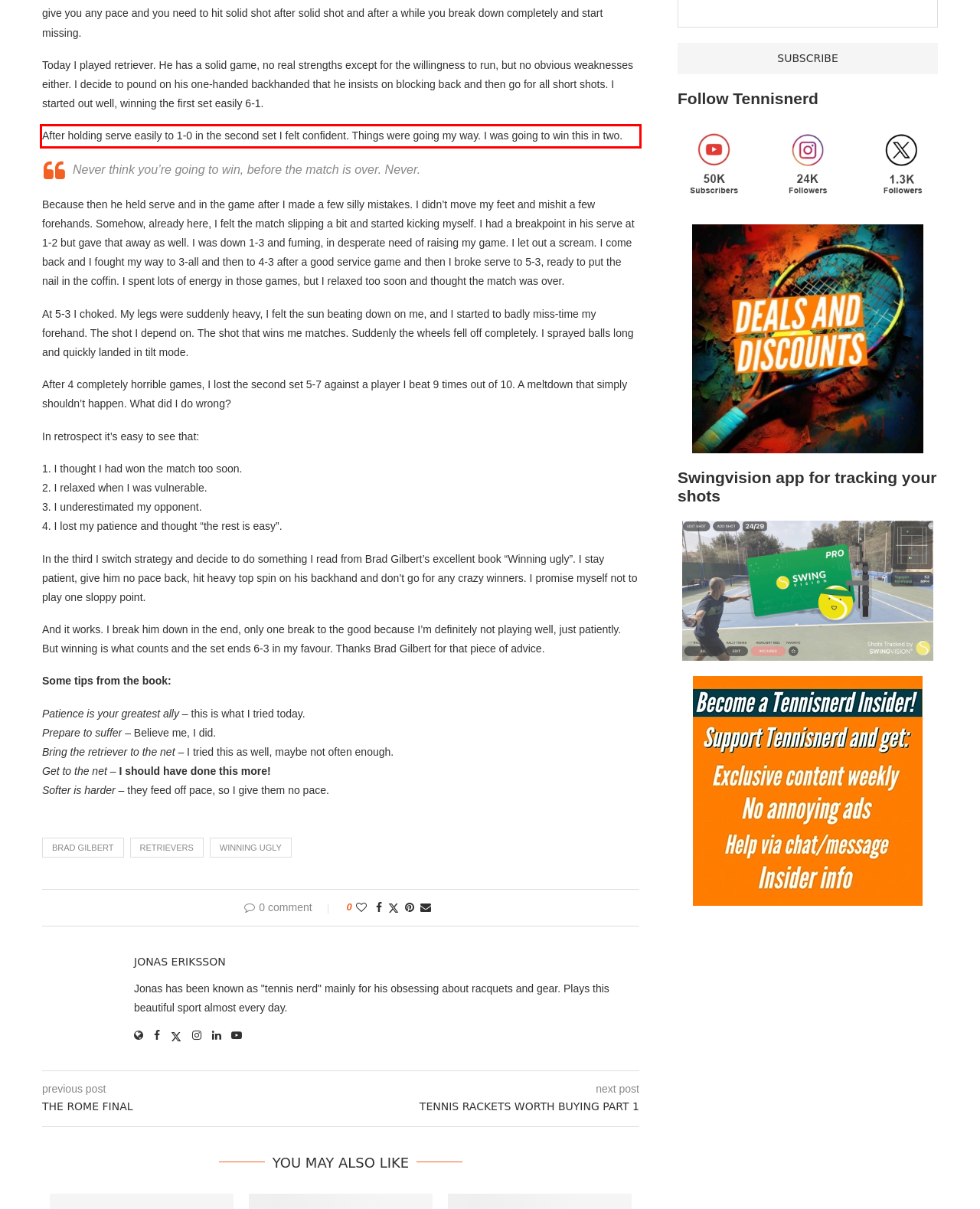Please look at the webpage screenshot and extract the text enclosed by the red bounding box.

After holding serve easily to 1-0 in the second set I felt confident. Things were going my way. I was going to win this in two.